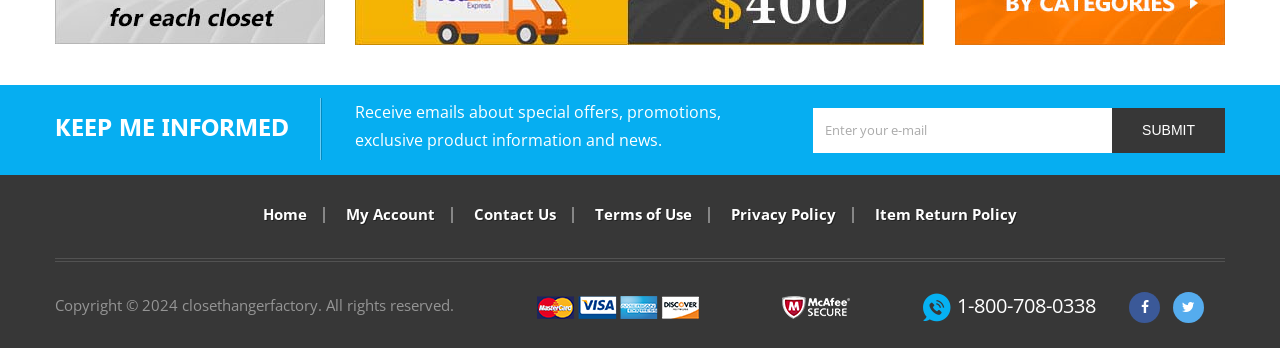Find the bounding box coordinates of the element you need to click on to perform this action: 'Submit email'. The coordinates should be represented by four float values between 0 and 1, in the format [left, top, right, bottom].

[0.869, 0.31, 0.957, 0.44]